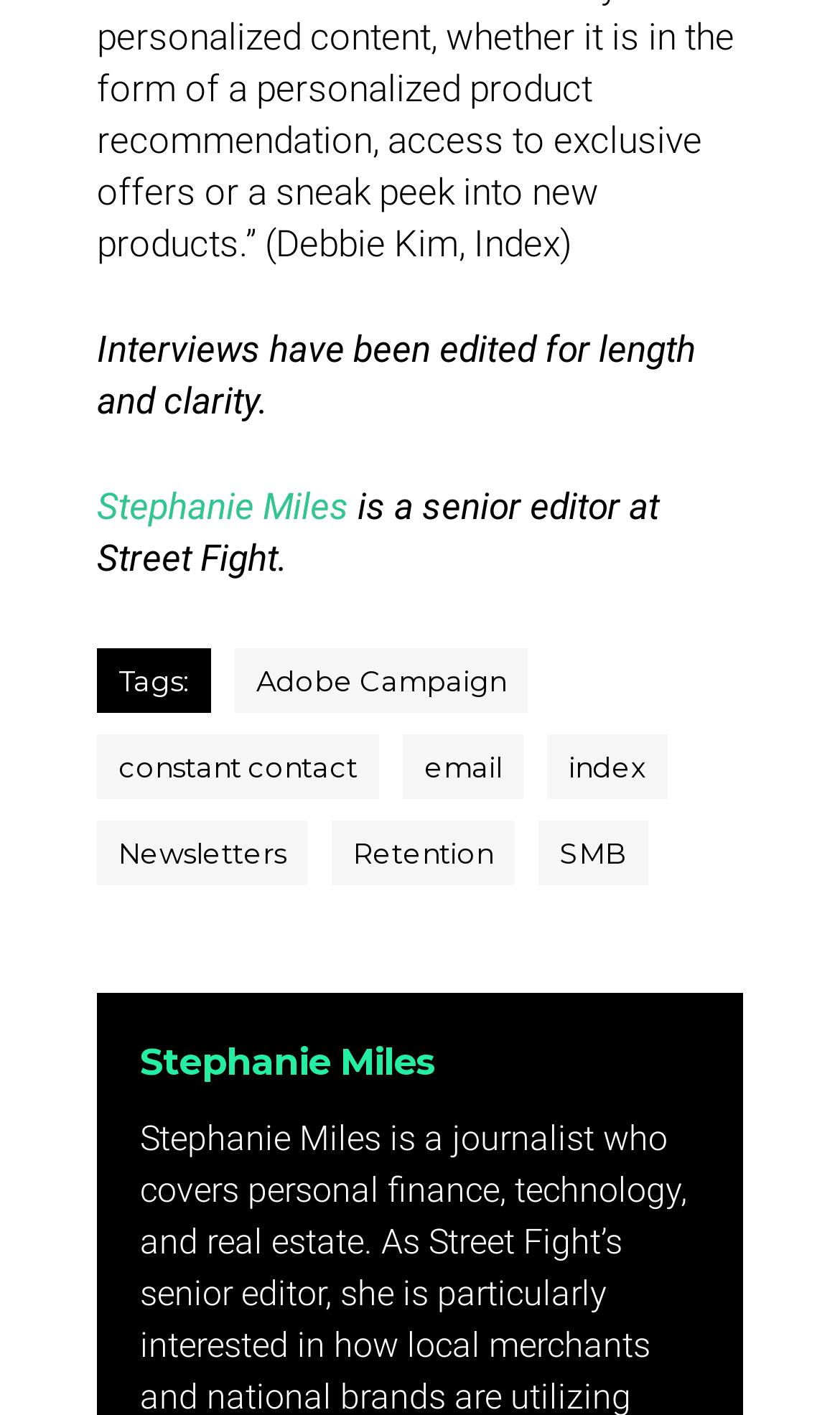Identify and provide the bounding box coordinates of the UI element described: "constant contact". The coordinates should be formatted as [left, top, right, bottom], with each number being a float between 0 and 1.

[0.115, 0.519, 0.451, 0.565]